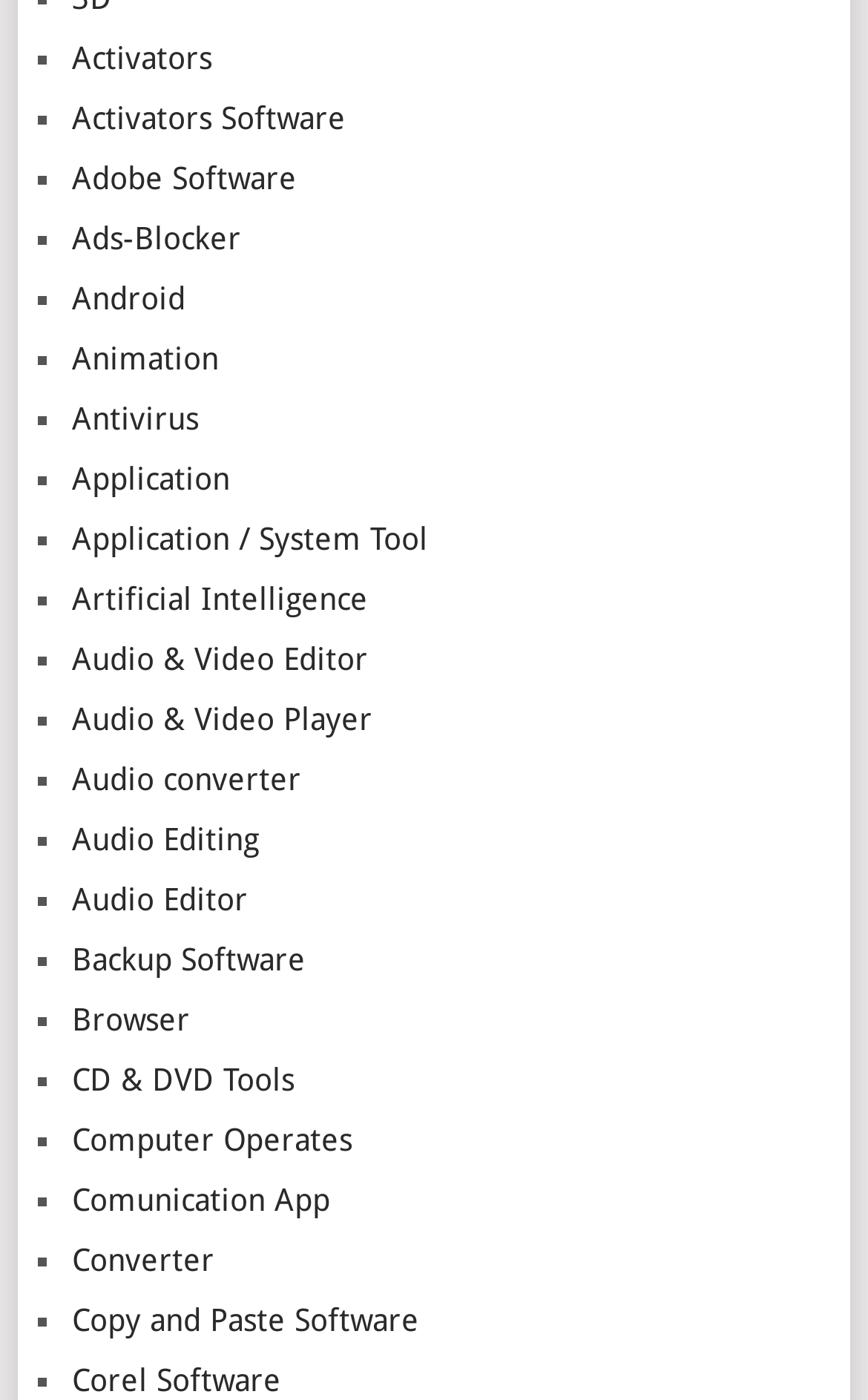Please identify the bounding box coordinates of the clickable region that I should interact with to perform the following instruction: "Open Adobe Software". The coordinates should be expressed as four float numbers between 0 and 1, i.e., [left, top, right, bottom].

[0.083, 0.115, 0.342, 0.14]